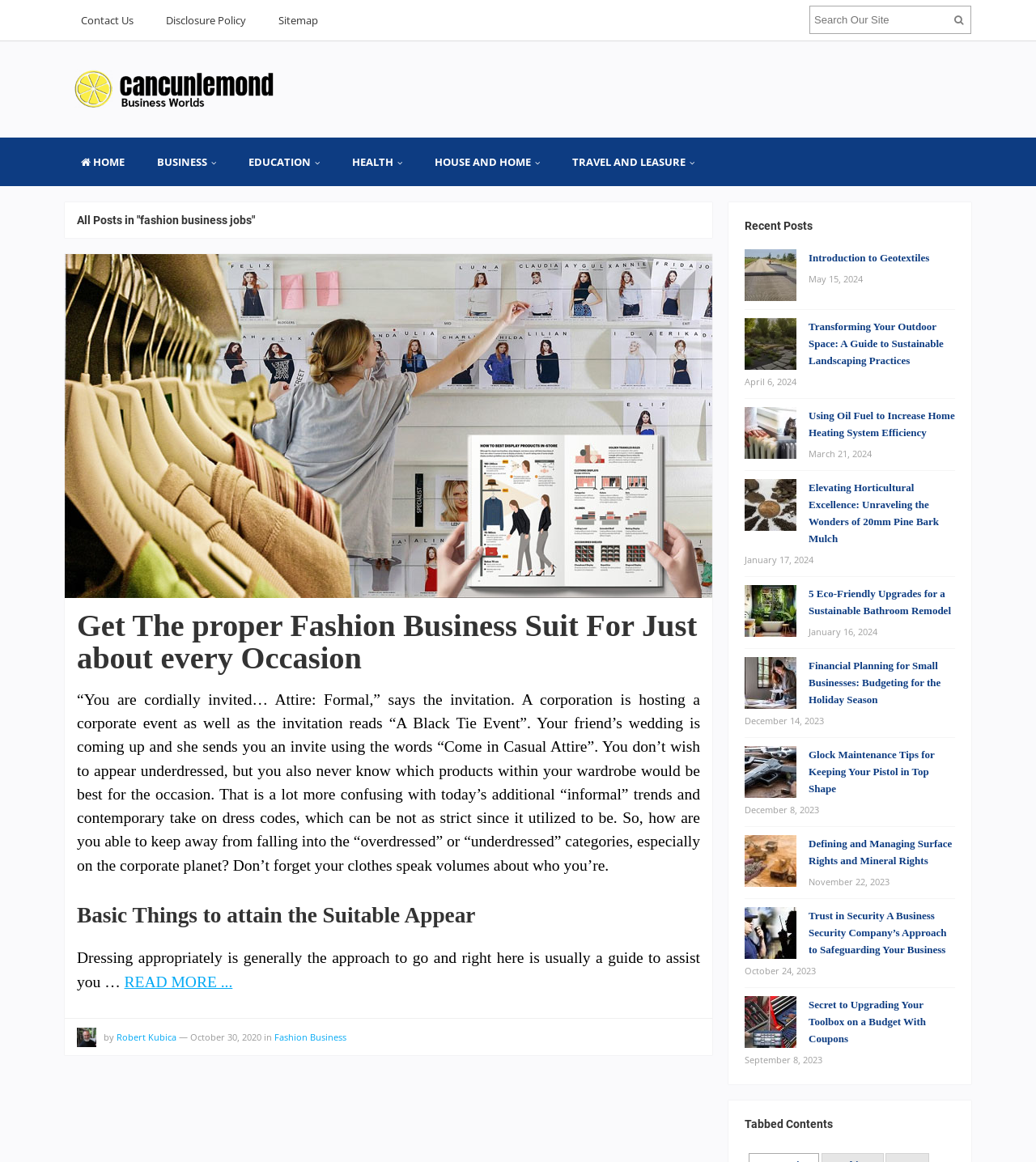Bounding box coordinates are specified in the format (top-left x, top-left y, bottom-right x, bottom-right y). All values are floating point numbers bounded between 0 and 1. Please provide the bounding box coordinate of the region this sentence describes: Health

None